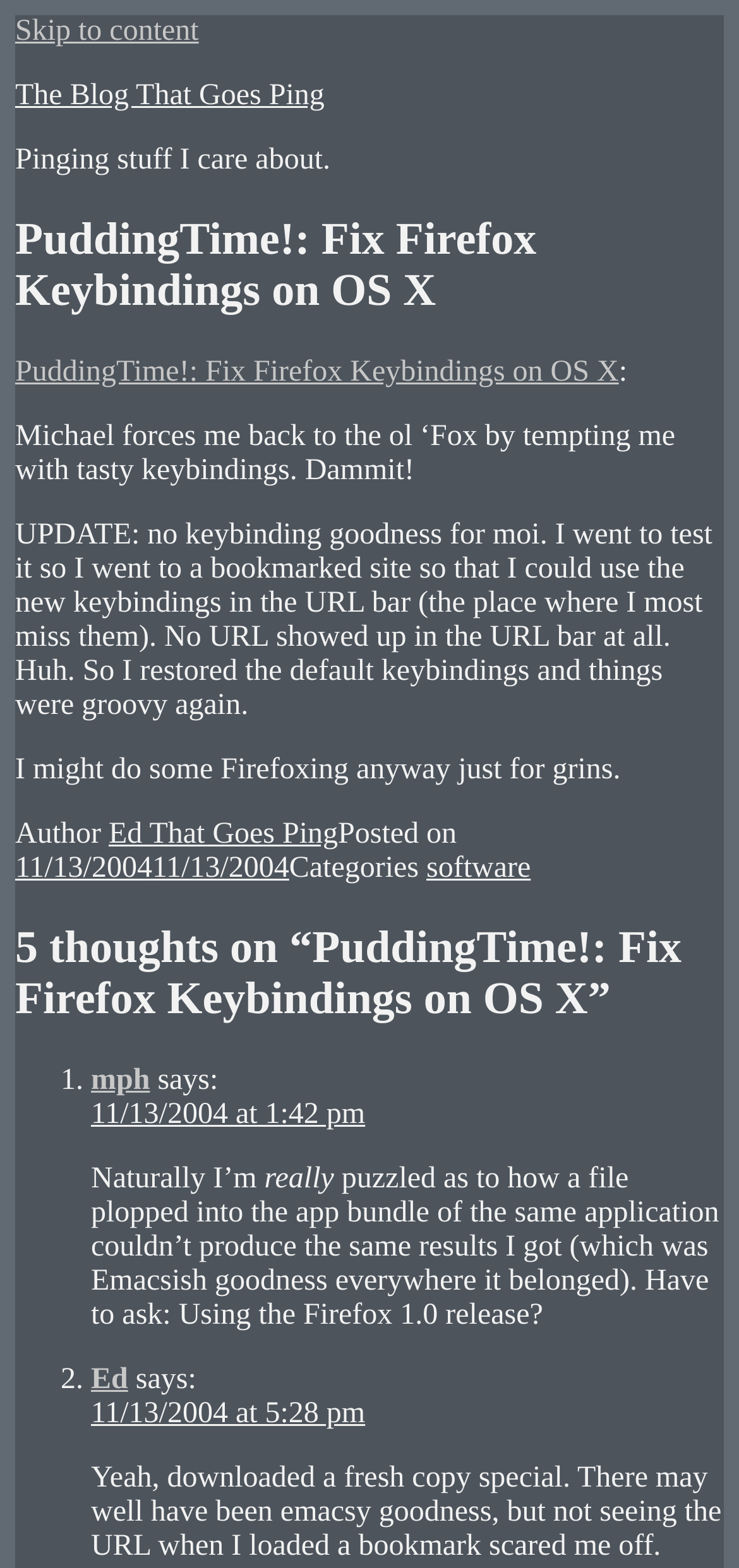What is the category of the article?
Provide a concise answer using a single word or phrase based on the image.

software